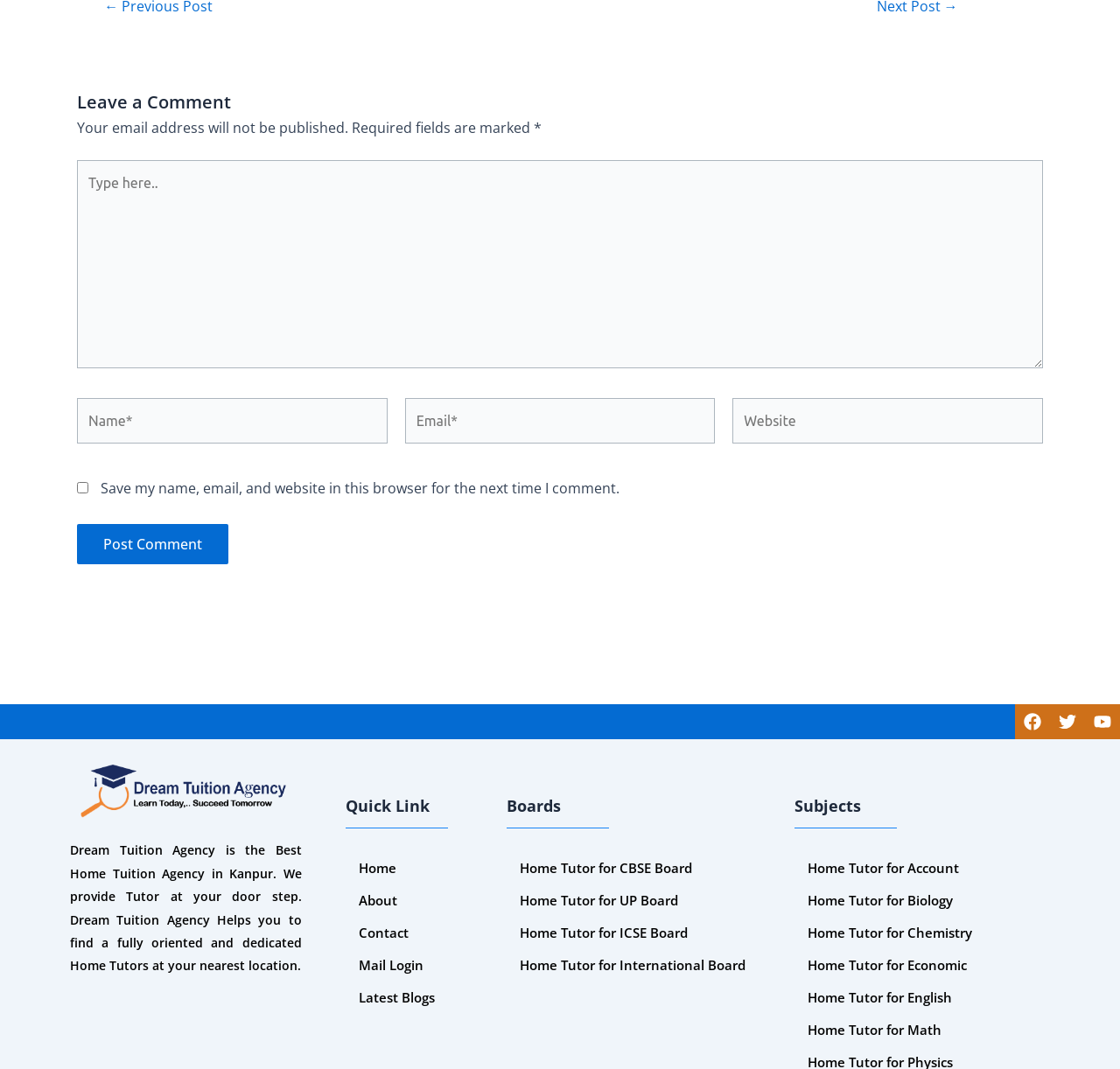Determine the bounding box coordinates for the clickable element required to fulfill the instruction: "Enter your name". Provide the coordinates as four float numbers between 0 and 1, i.e., [left, top, right, bottom].

[0.069, 0.372, 0.346, 0.415]